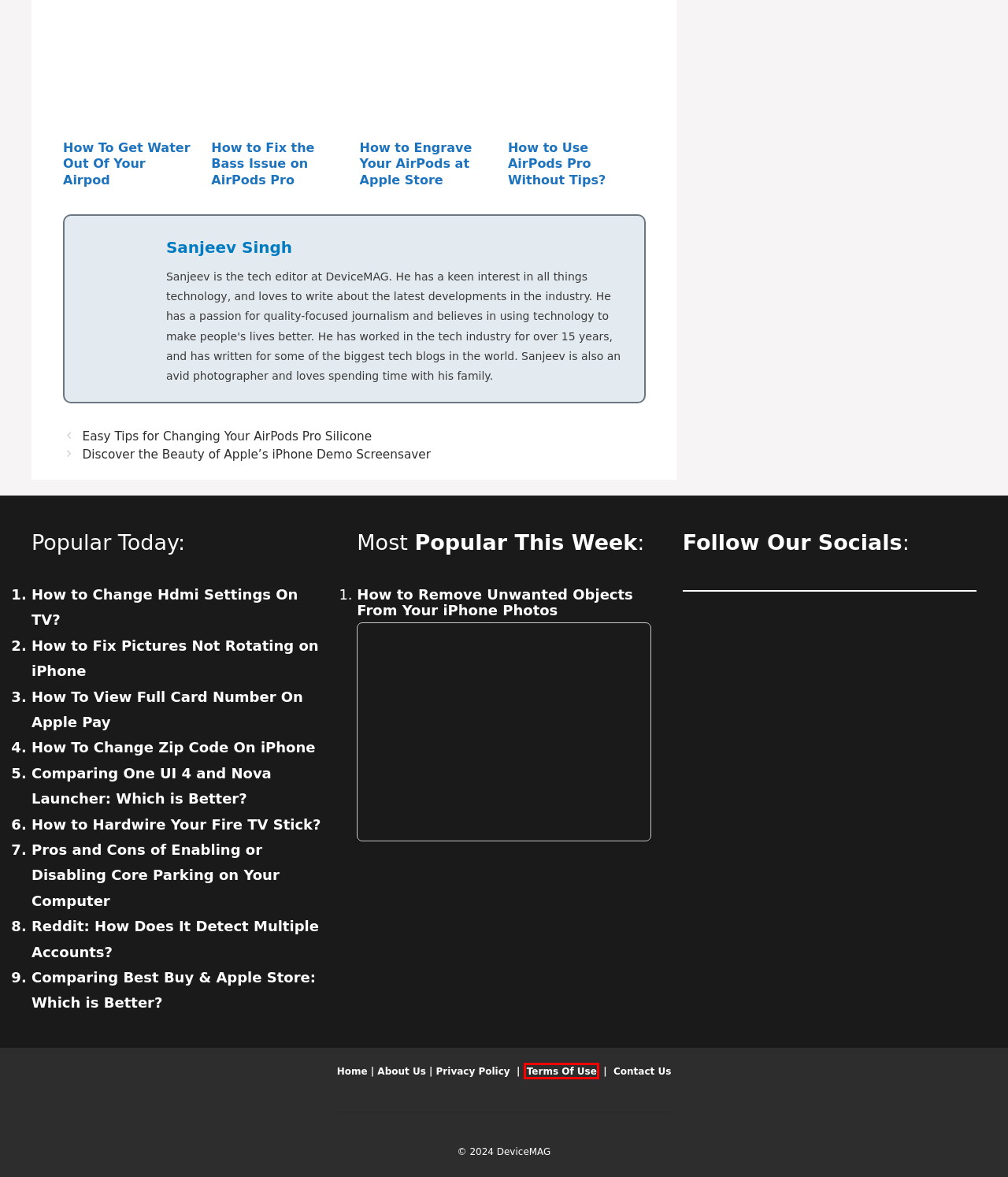Given a screenshot of a webpage with a red rectangle bounding box around a UI element, select the best matching webpage description for the new webpage that appears after clicking the highlighted element. The candidate descriptions are:
A. How to Fix the Bass Issue on AirPods Pro - DeviceMAG
B. How To View Full Card Number On Apple Pay - DeviceMAG
C. Pros and Cons of Enabling or Disabling Core Parking on Your Computer - DeviceMAG
D. How To Get Water Out Of Your Airpod - DeviceMAG
E. How to Engrave Your AirPods at Apple Store - DeviceMAG
F. Terms Of Use - DeviceMAG
G. Privacy Policy - DeviceMAG
H. How to Hardwire Your Fire TV Stick? - DeviceMAG

F